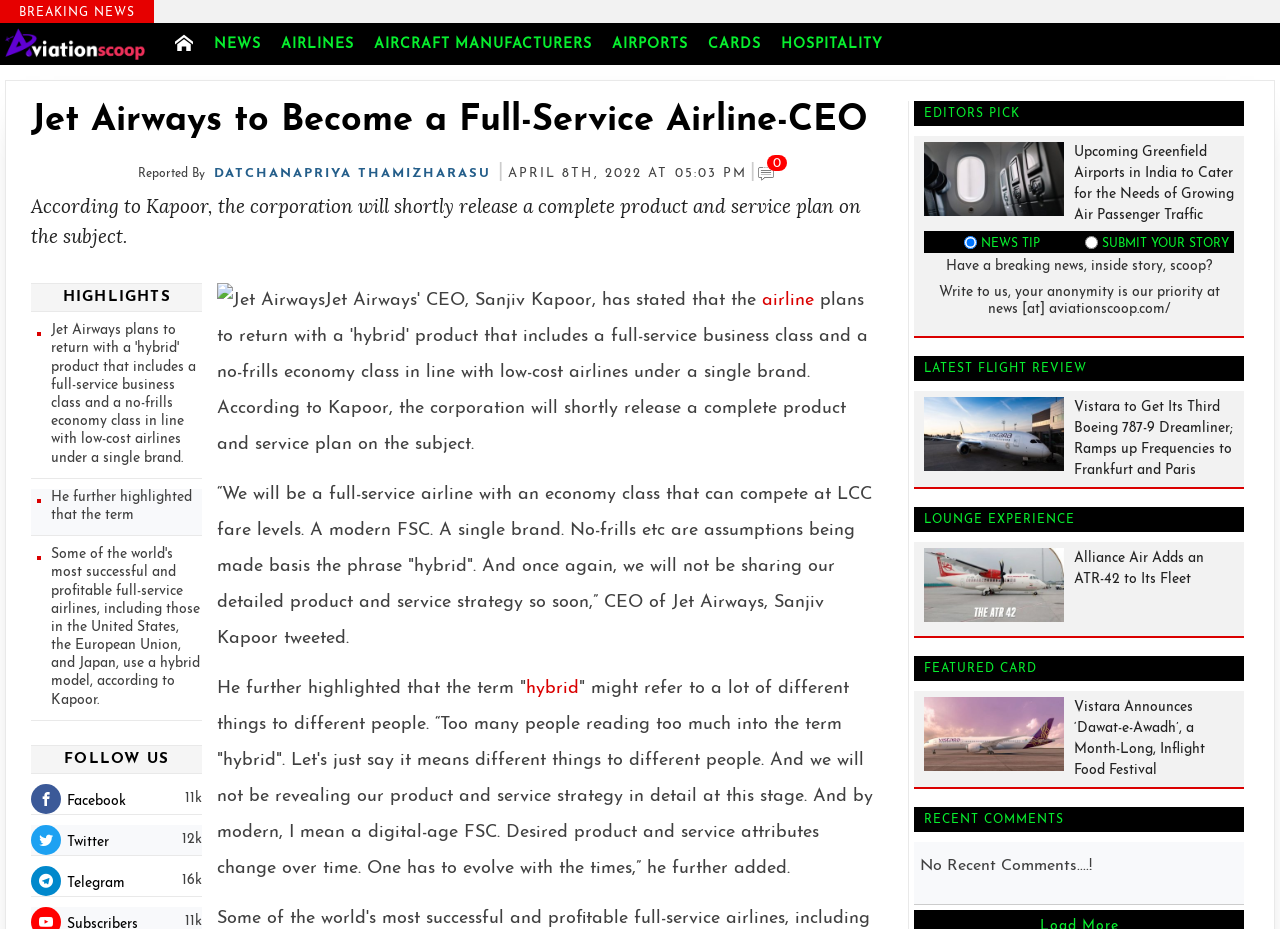Describe every aspect of the webpage comprehensively.

This webpage appears to be a news article about Jet Airways, with a focus on the airline's plans to become a full-service airline. At the top of the page, there is a breaking news banner, followed by a logo and a navigation menu with links to different sections of the website, including news, airlines, aircraft manufacturers, airports, cards, and hospitality.

Below the navigation menu, there is a heading that reads "Jet Airways to Become a Full-Service Airline-CEO", followed by a subheading that provides more information about the airline's plans. The article is attributed to a reporter, Datchanapriya Thamizharasu, and includes a timestamp indicating when the article was published.

The main content of the article is divided into several sections, including a summary of the airline's plans, highlights, and quotes from the CEO, Sanjiv Kapoor. There is also an image of Jet Airways' logo and a link to a related article about the airline.

On the right-hand side of the page, there are several sections, including "Editors Pick", "Latest Flight Review", "Lounge Experience", and "Featured Card", each with links to related articles. There is also a section for submitting news tips and a radio button for submitting a story.

At the bottom of the page, there are several more links to related articles, including "Upcoming Greenfield Airports in India to Cater for the Needs of Growing Air Passenger Traffic" and "Vistara to Get Its Third Boeing 787-9 Dreamliner; Ramps up Frequencies to Frankfurt and Paris". There is also a section for recent comments, but it appears to be empty.